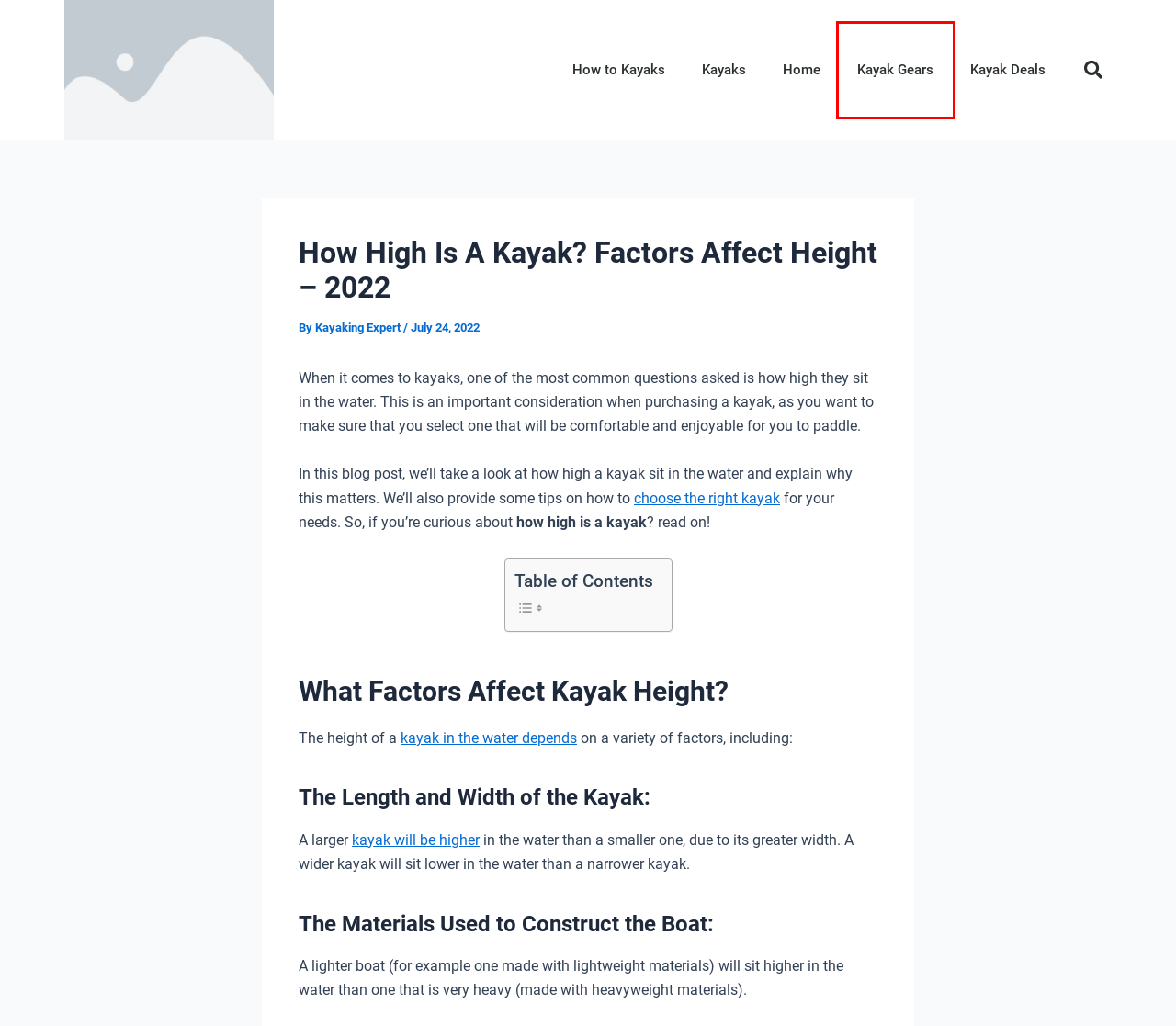You have a screenshot of a webpage with a red bounding box around an element. Choose the best matching webpage description that would appear after clicking the highlighted element. Here are the candidates:
A. How To Get In A Kayak In Deep Water? - 2022 - Kayakpapa
B. How to Kayaks - Kayakpapa
C. Kayak Deals Archives - Kayakpapa
D. KayakPapa
E. How Much Does A Kayak Weigh? Factors that Depend On Weight
F. How to Choose a Kayak Paddle for Fishing? Things to Consider 2022 - Kayakpapa
G. Kayak Gears - Kayakpapa
H. Kayaks Archives - Kayakpapa

G